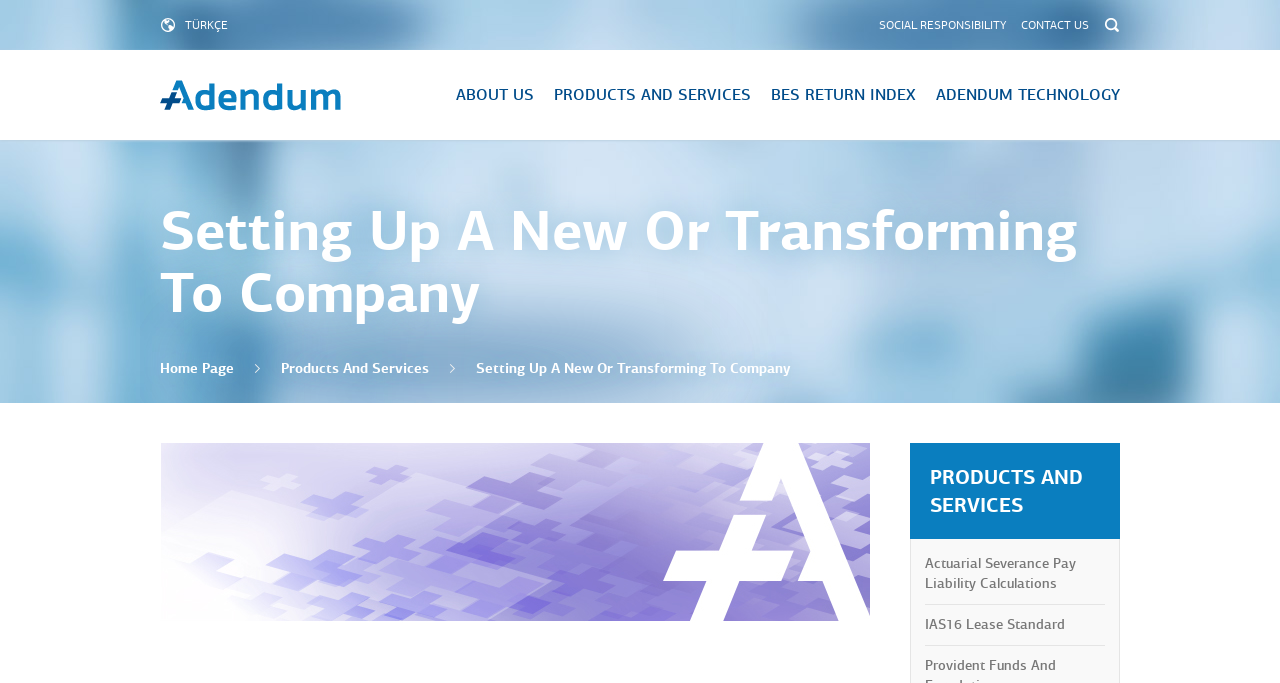Use a single word or phrase to answer the question: What is the bounding box coordinate of the search textbox?

[0.125, 0.025, 0.8, 0.048]